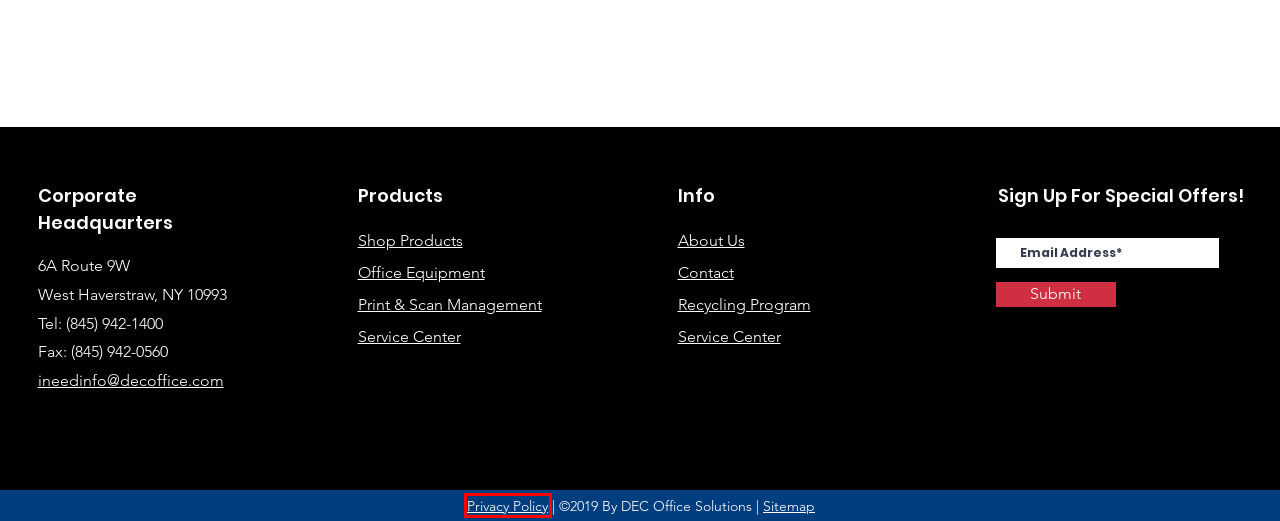Look at the screenshot of a webpage where a red rectangle bounding box is present. Choose the webpage description that best describes the new webpage after clicking the element inside the red bounding box. Here are the candidates:
A. Sitemap | DEC Office Solutions | Authorized Total Solutions NJ, NY
B. Contact | DEC Office Solutions | Professional Solutions NJ and NY
C. Office Equipment | DEC Office Solutions | Printers, Copiers, All-In-Ones New York
D. Print & Scan Management | DEC Office Solutions | Kyocera Print Management In New York
E. Toner Recycling | DEC Office Solutions | Saving Toner In NJ and NY
F. Privacy Policy | DEC Office Solutions | Professional Solutions NY, NJ
G. About | DEC Office Solutions | Total Office Solutions NY and NJ
H. Service Center | DEC Office Solutions | Rockland County, New York

F